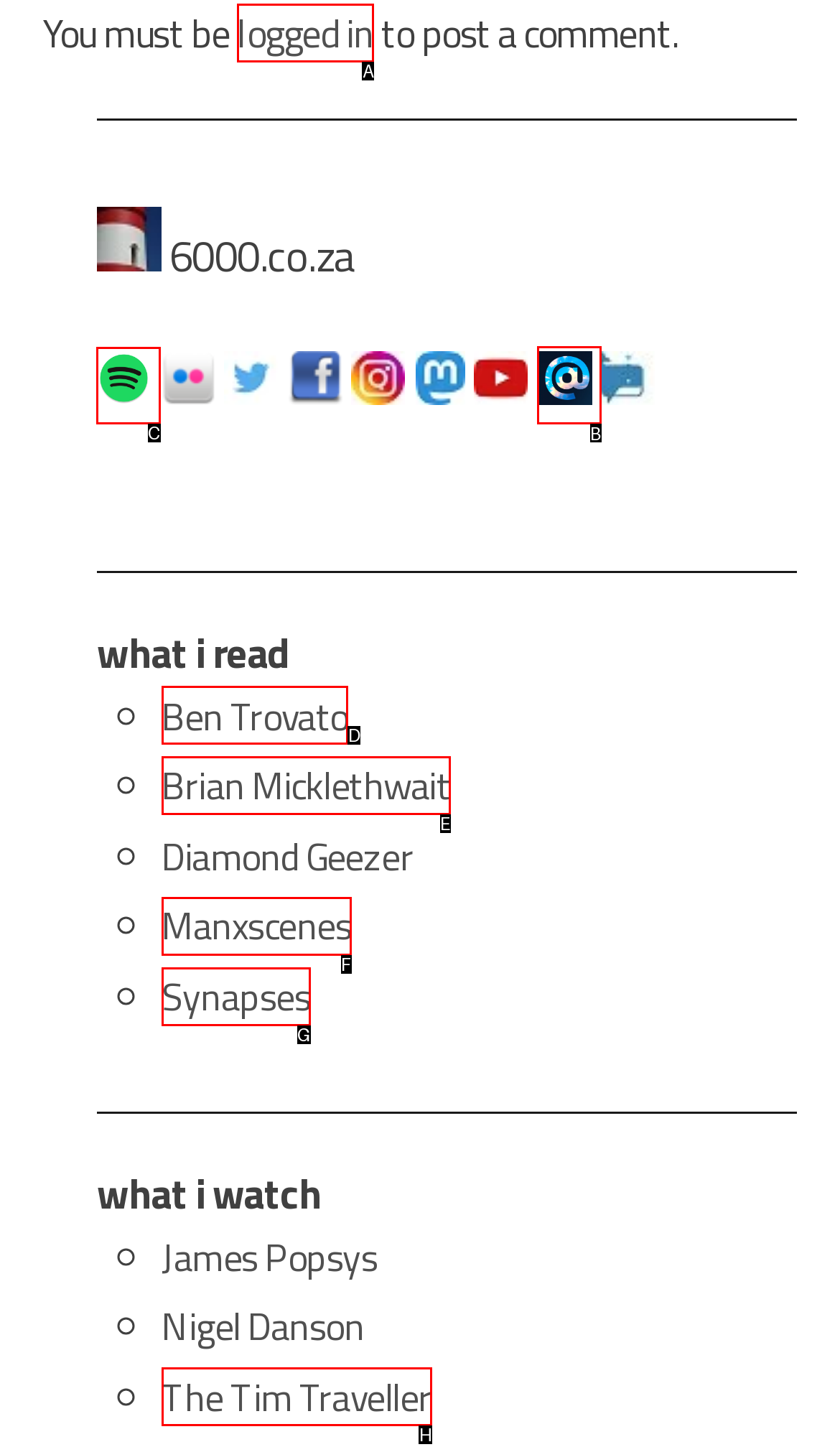Which HTML element should be clicked to perform the following task: Visit the 'Spotify' page
Reply with the letter of the appropriate option.

C